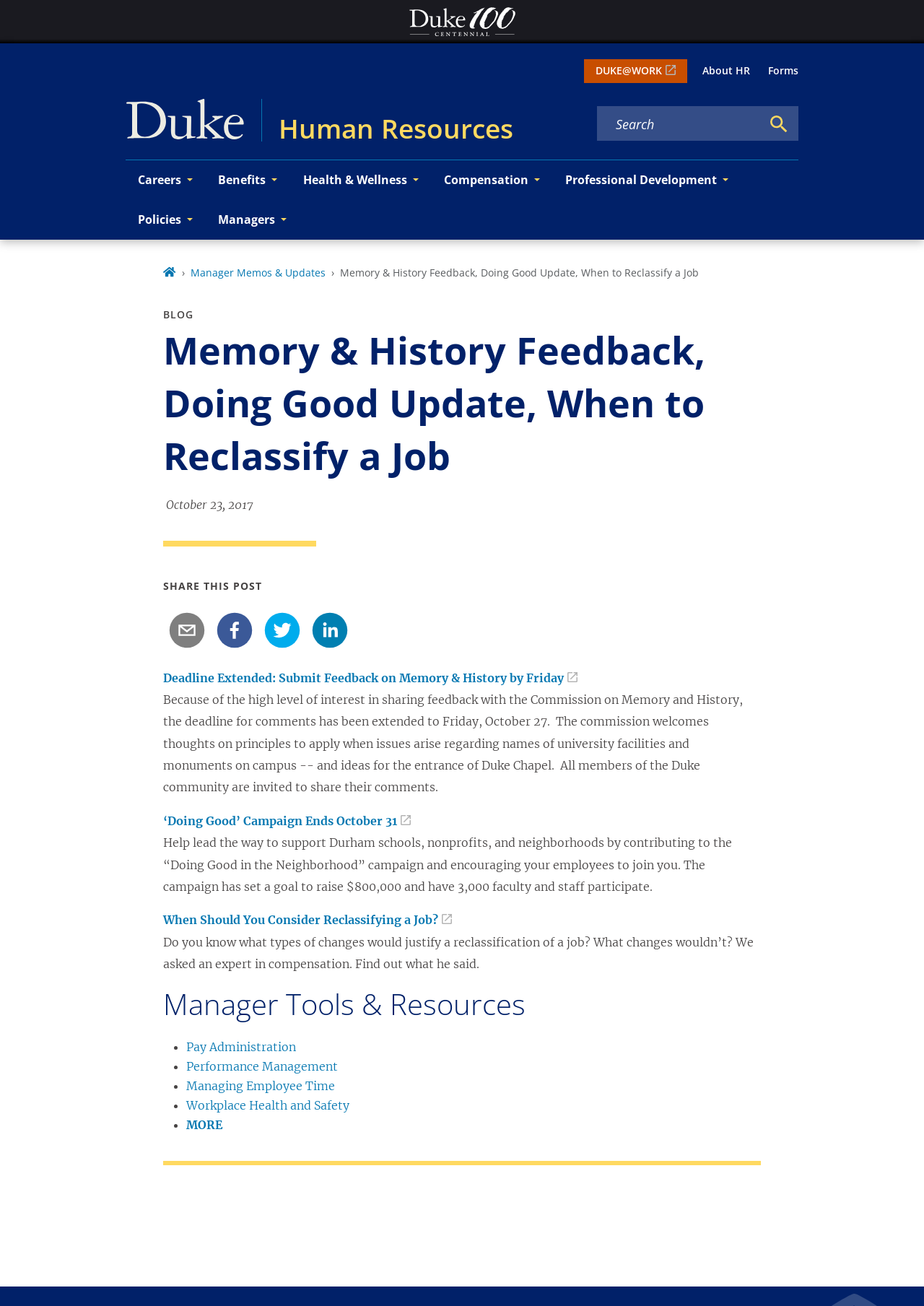Specify the bounding box coordinates of the element's area that should be clicked to execute the given instruction: "Share this post on Facebook". The coordinates should be four float numbers between 0 and 1, i.e., [left, top, right, bottom].

[0.235, 0.469, 0.274, 0.496]